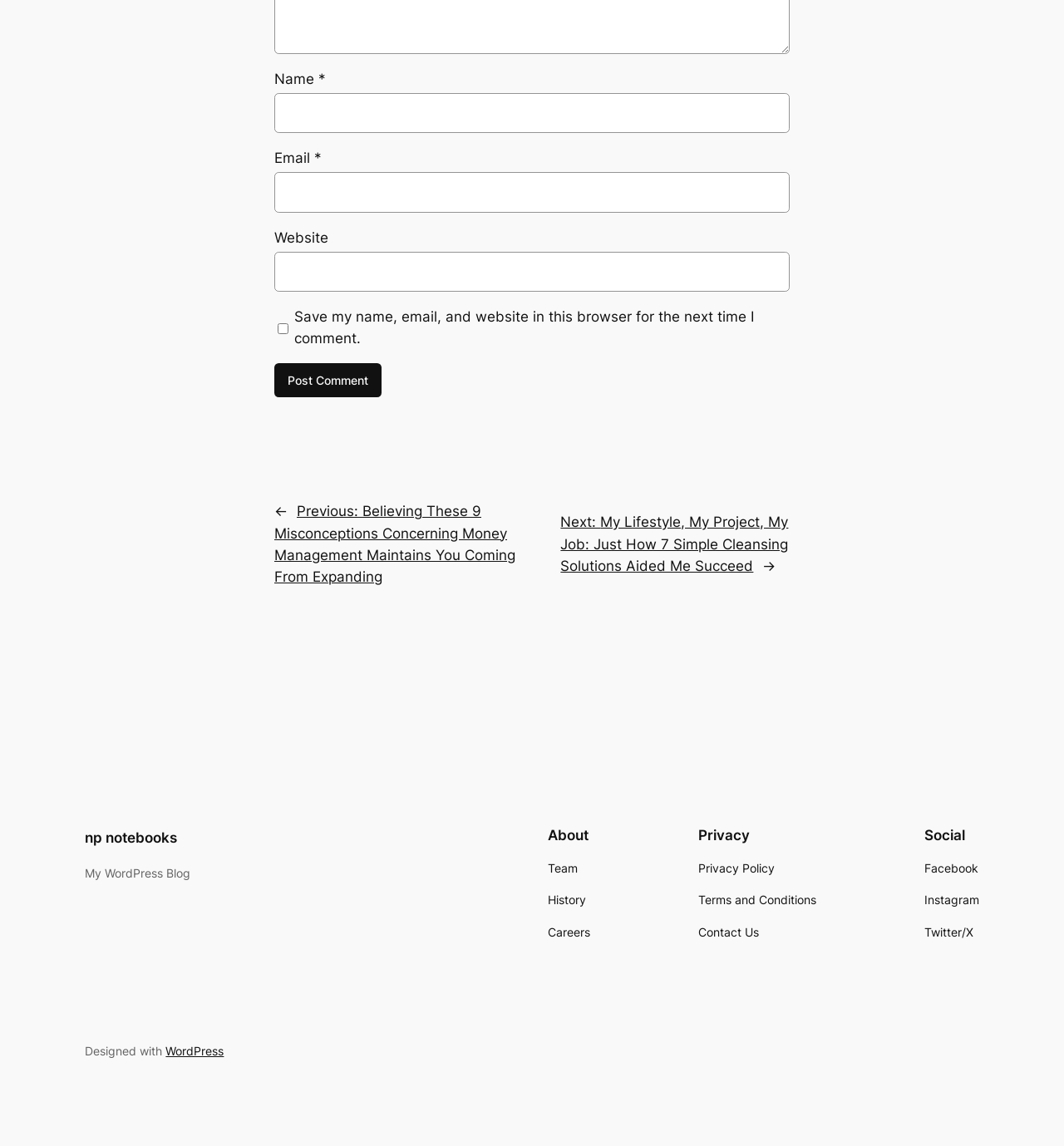Determine the bounding box coordinates for the area that should be clicked to carry out the following instruction: "Check the Save my name checkbox".

[0.261, 0.271, 0.271, 0.303]